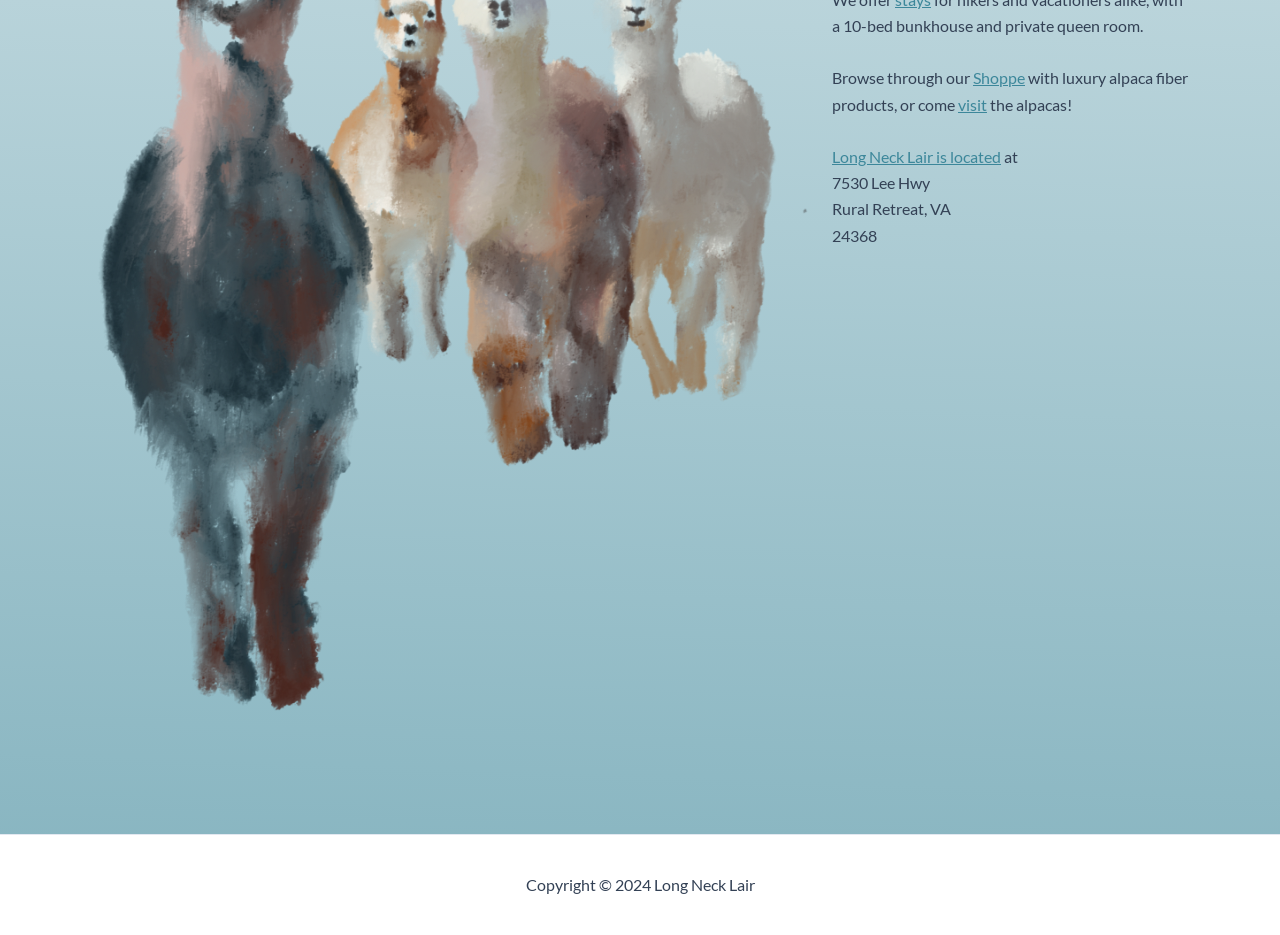Find the bounding box coordinates for the UI element that matches this description: "Made with Pendleton® Wool".

None